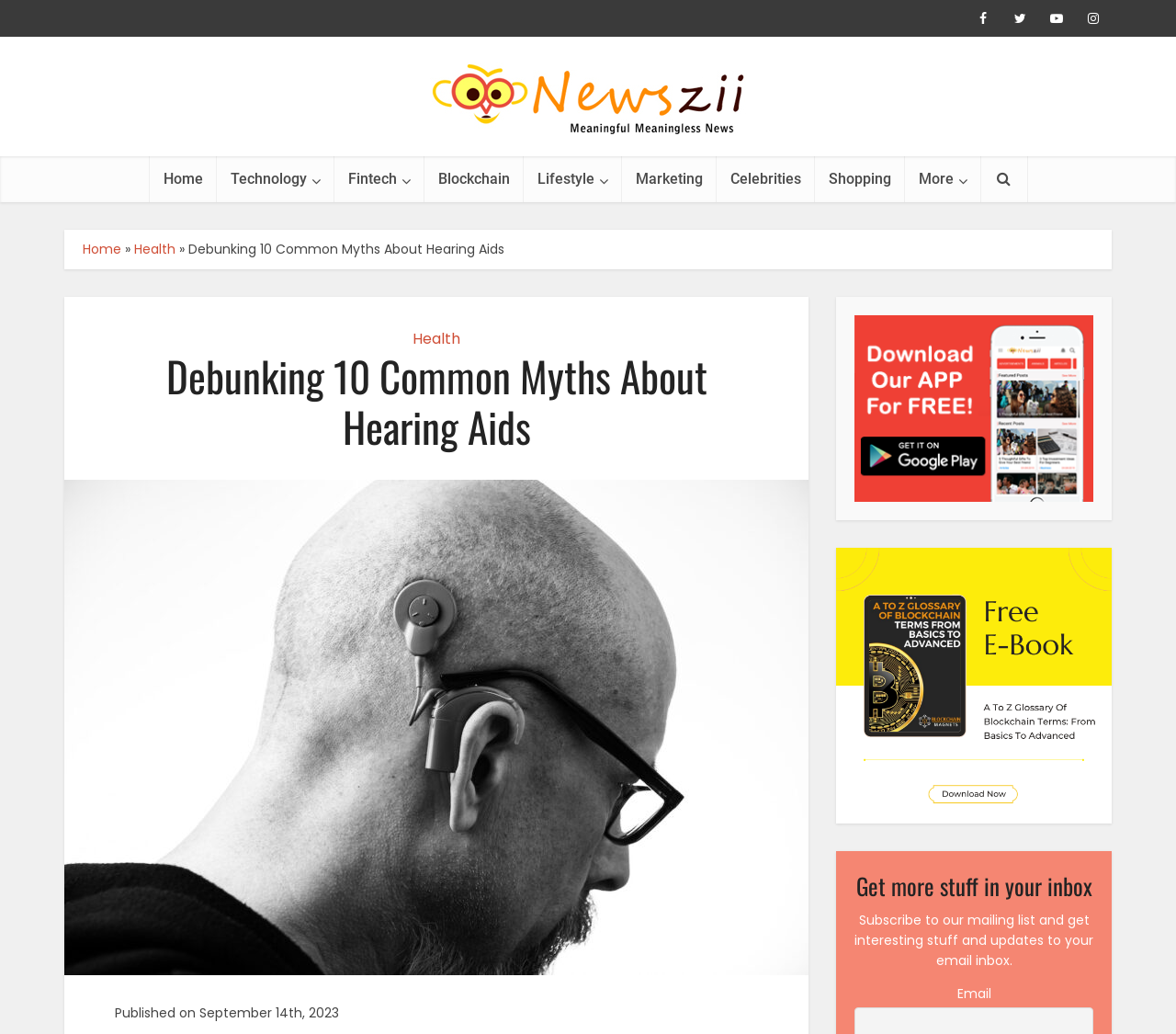Create an elaborate caption that covers all aspects of the webpage.

This webpage is about debunking common myths about hearing aids, with a focus on providing facts for better hearing health. At the top right corner, there are four social media links represented by icons. Below them, there is a navigation menu with links to various categories, including Home, Technology, Fintech, Blockchain, Lifestyle, Marketing, Celebrities, Shopping, and More. 

On the left side, there is a logo of Newszii.com, which is also a link. Below the logo, there are two links: Home and a link with a right arrow symbol. 

The main content of the webpage is headed by a title "Debunking 10 Common Myths About Hearing Aids" which is also a link. Below the title, there is an image related to the topic. The article is divided into sections, with a heading and a published date of September 14th, 2023.

On the right side, there are two promotional links: one for the Newszii app on Google Pay store, and another for a Blockchain Glossary. Both links have accompanying images. 

At the bottom, there is a section to subscribe to the mailing list, with a heading "Get more stuff in your inbox" and a brief description. There is also an input field labeled "Email" to enter the email address.